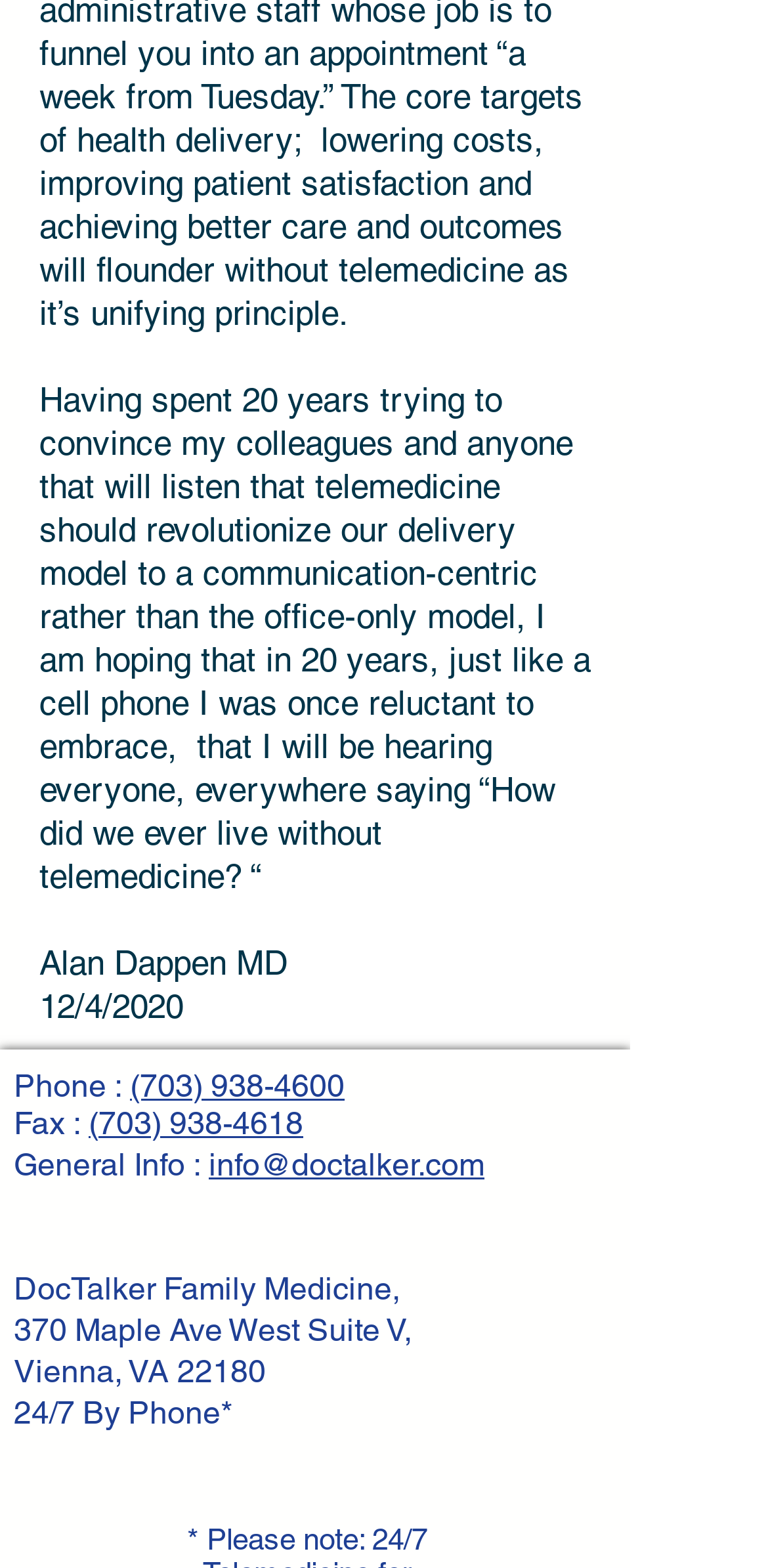What is the doctor's name?
With the help of the image, please provide a detailed response to the question.

The doctor's name is mentioned in the text 'Alan Dappen MD' which is located at the top of the webpage, below the main text.